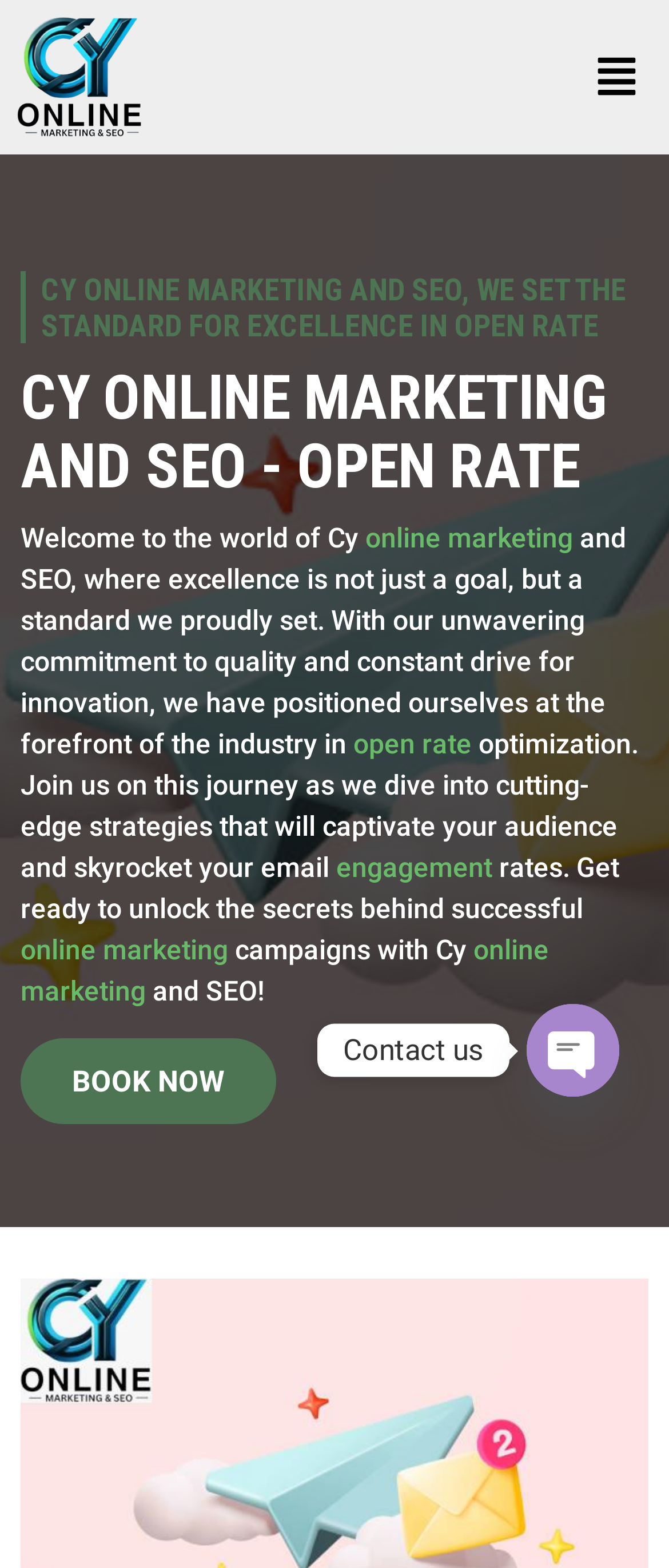Explain the webpage's layout and main content in detail.

The webpage is about Cy Online Marketing and SEO, a company that specializes in Open Rate optimization. At the top left, there is a link, and next to it, a button labeled "Menu" that has a popup menu. Below these elements, there are two headings that read "CY ONLINE MARKETING AND SEO, WE SET THE STANDARD FOR EXCELLENCE IN OPEN RATE" and "CY ONLINE MARKETING AND SEO - OPEN RATE".

Following the headings, there is a paragraph of text that starts with "Welcome to the world of Cy" and continues to describe the company's commitment to quality and innovation in the online marketing industry. The text includes links to "online marketing", "open rate", and "engagement". 

Below this paragraph, there is a call-to-action link "BOOK NOW" and a section with contact information, including links to "Phone", "Whatsapp", and a button to "Open chaty". Each of these contact links has an associated image. There is also a "Contact us" text label in this section.

The overall structure of the webpage is divided into sections, with the company introduction and description at the top, followed by a call-to-action and contact information at the bottom.